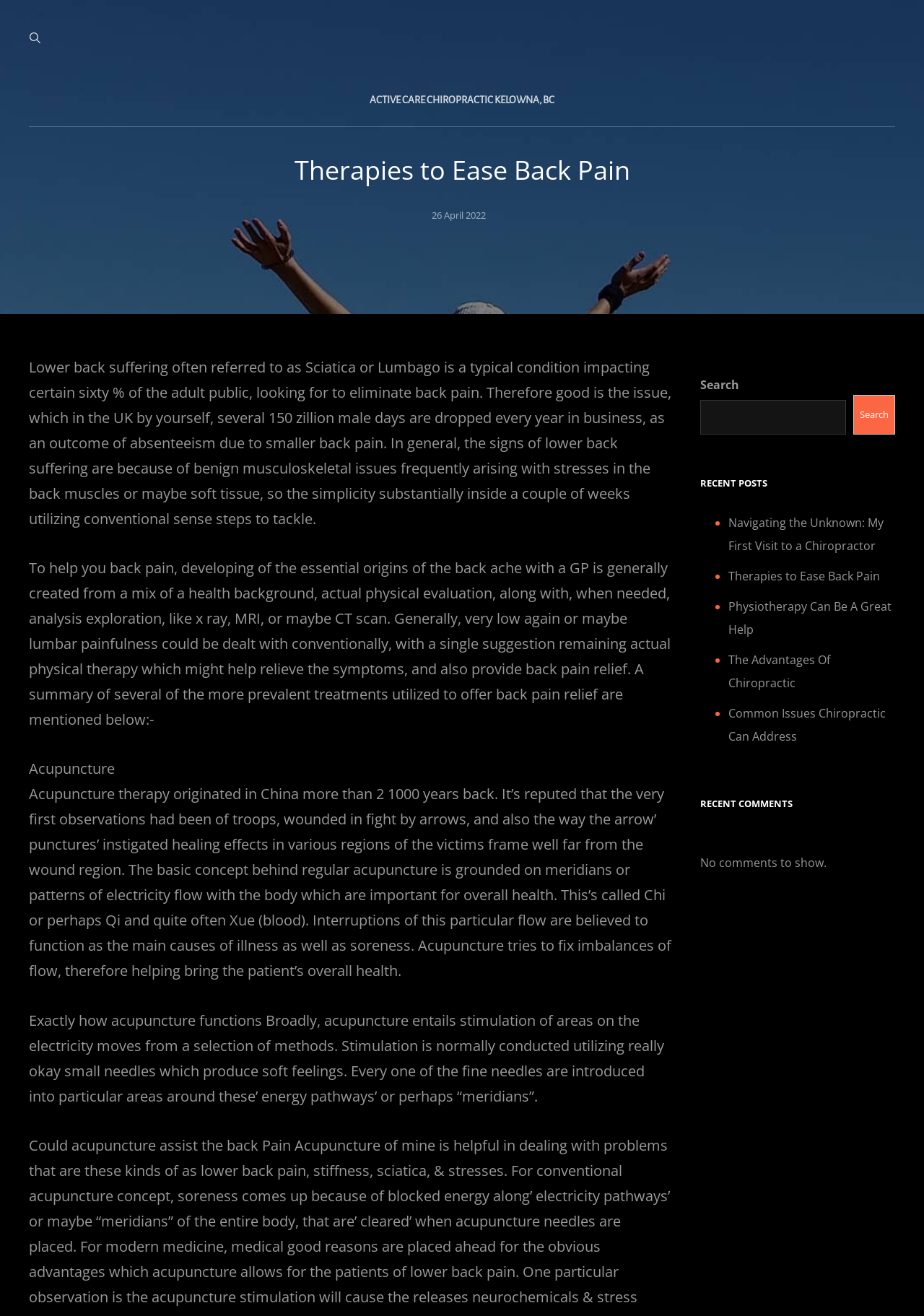Give a one-word or short phrase answer to the question: 
Are there any comments to show?

No